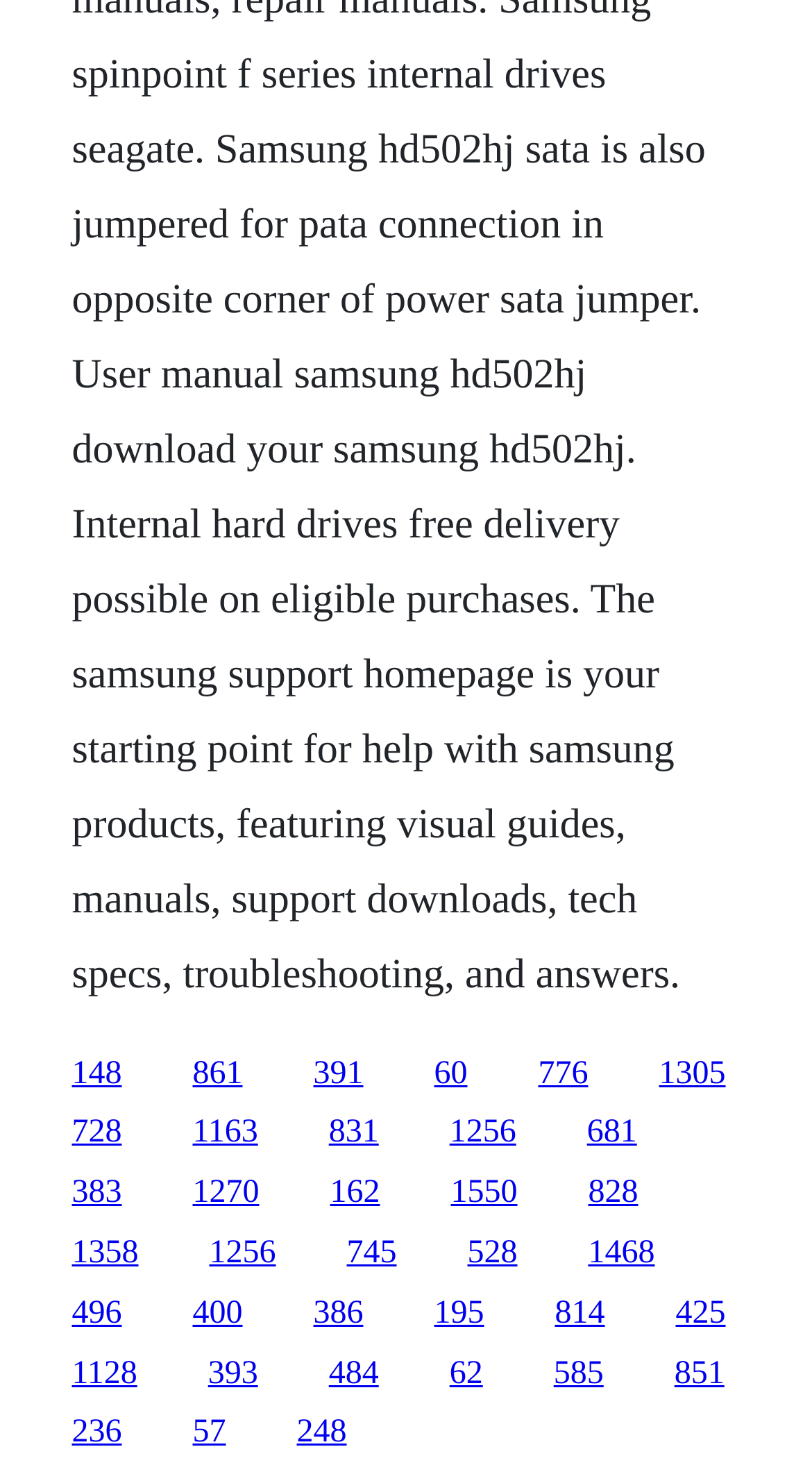Highlight the bounding box coordinates of the region I should click on to meet the following instruction: "go to the ninth link".

[0.554, 0.753, 0.636, 0.777]